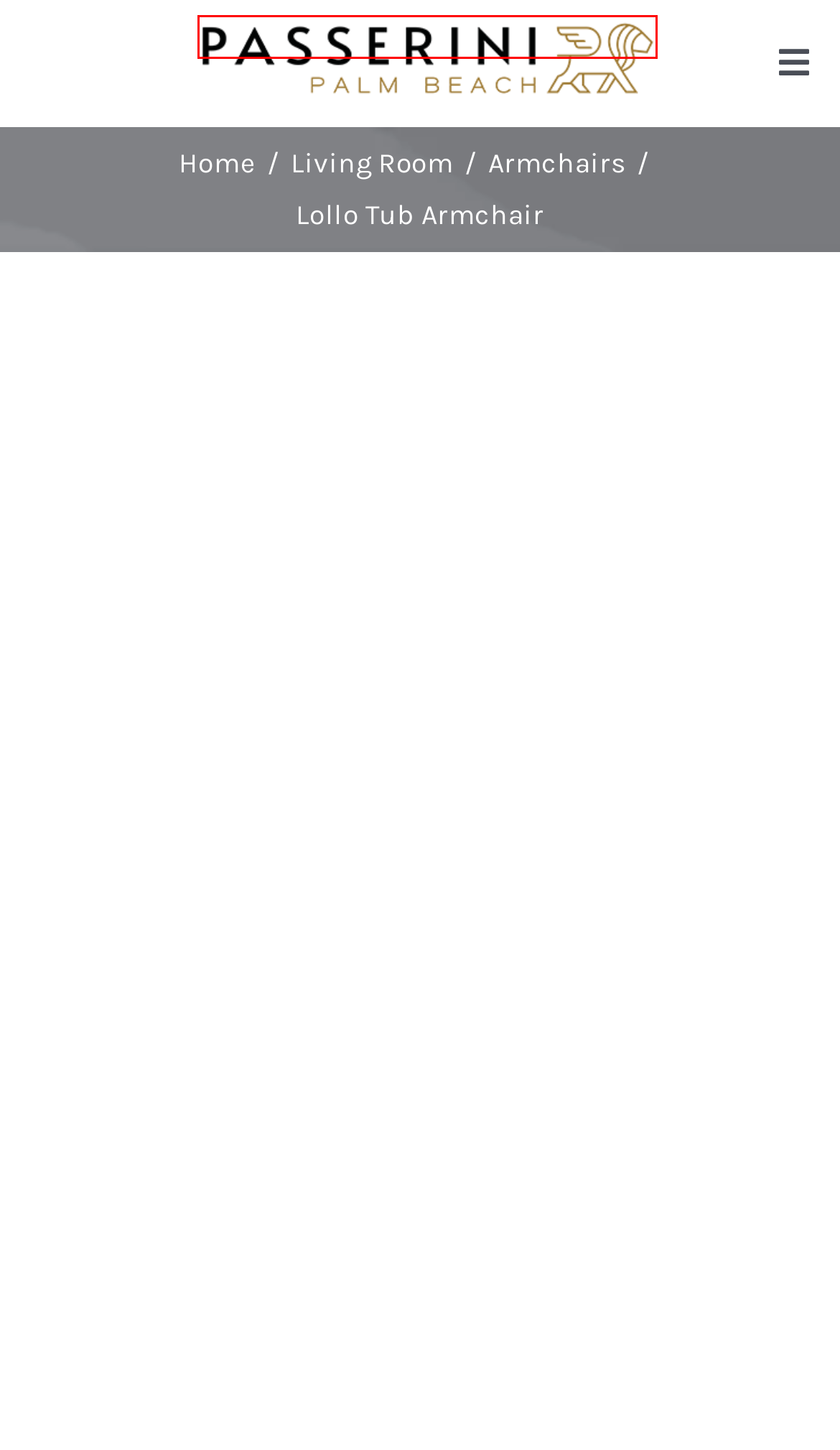You are given a screenshot depicting a webpage with a red bounding box around a UI element. Select the description that best corresponds to the new webpage after clicking the selected element. Here are the choices:
A. Privacy Policy | Passerini
B. Passerini | Passerini
C. Isabel Armchair | Passerini Selections | Passerini
D. Passerini | Luxury Furniture Online Store | Made in Italy
E. Luxury Living Rooms | Passerini
F. Luxury Armchairs | Passerini
G. Hollywood Club Chair | Passerini Selections | Passerini
H. Grace Wood Armchair | Passerini Selections | Passerini

D